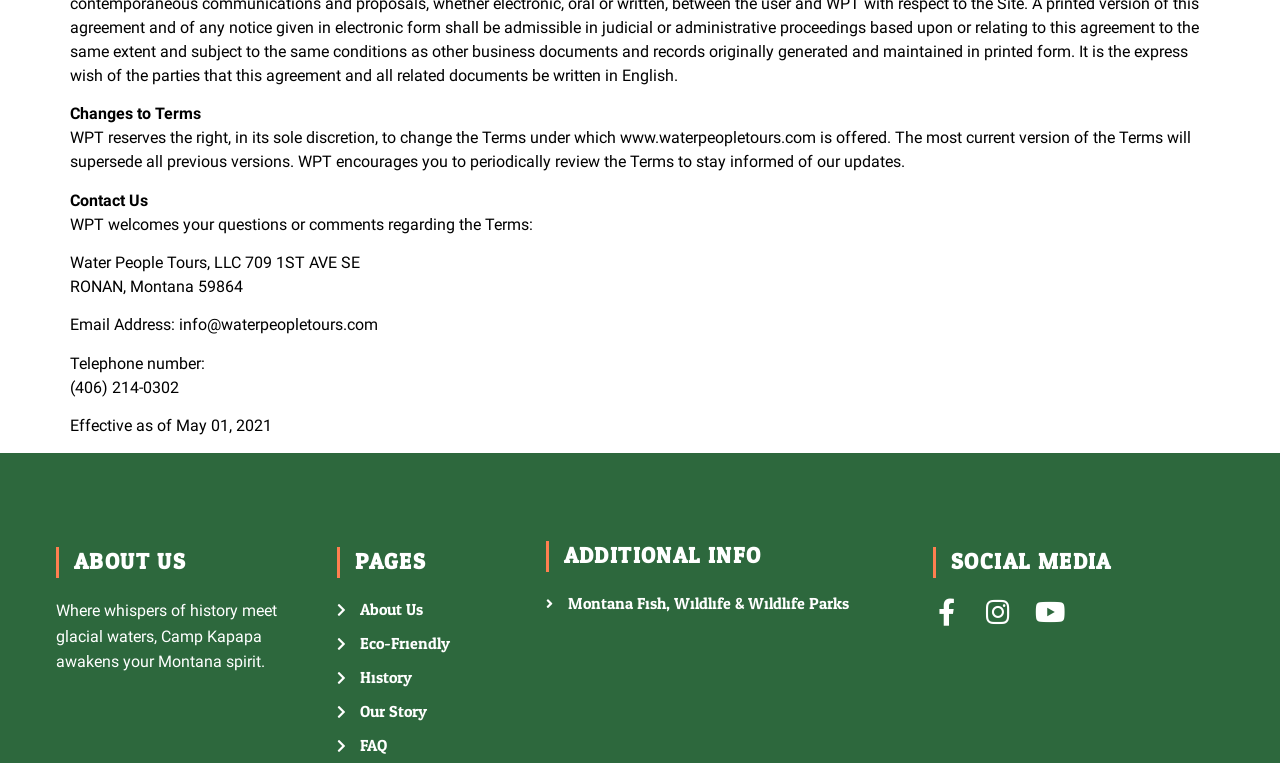What is the company name?
Utilize the information in the image to give a detailed answer to the question.

I found the company name by looking at the contact information section, where it is mentioned as 'Water People Tours, LLC 709 1ST AVE SE'.